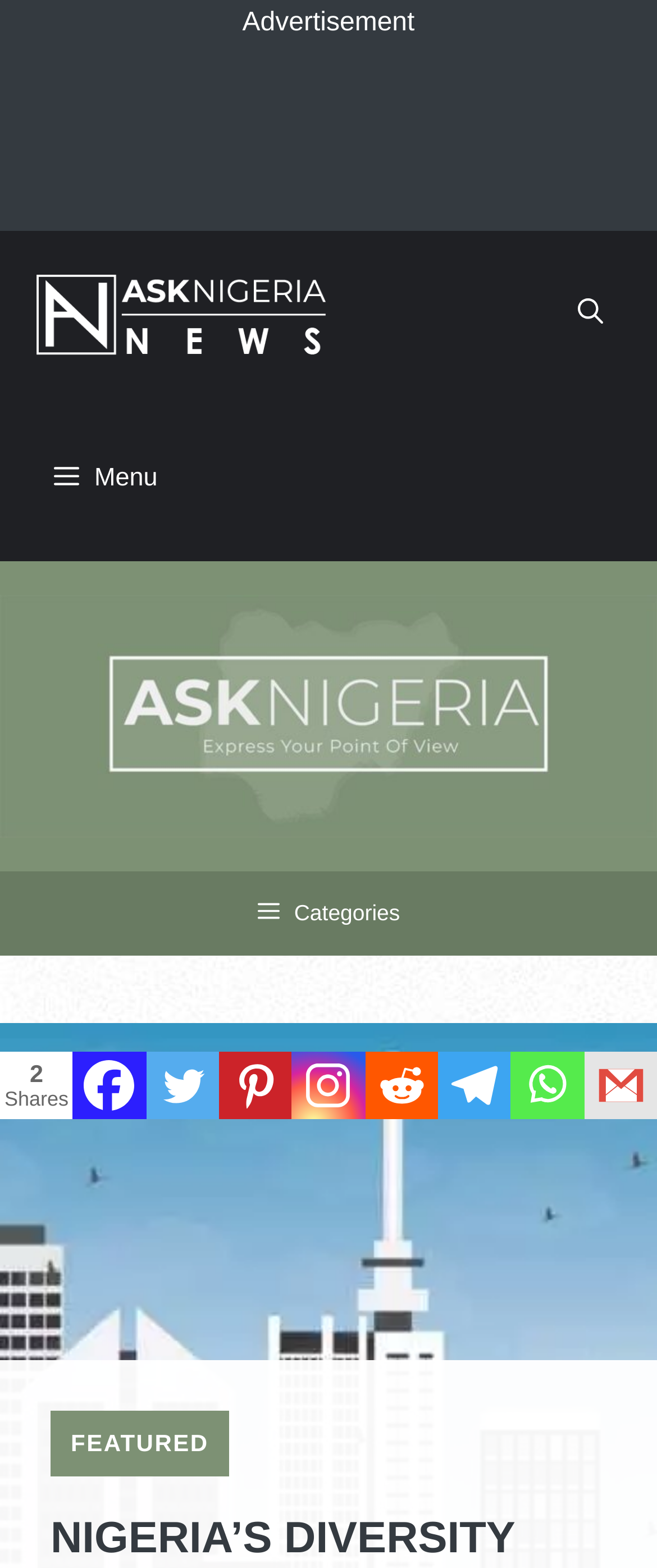Please provide the bounding box coordinates for the UI element as described: "aria-label="Open search"". The coordinates must be four floats between 0 and 1, represented as [left, top, right, bottom].

[0.797, 0.147, 1.0, 0.253]